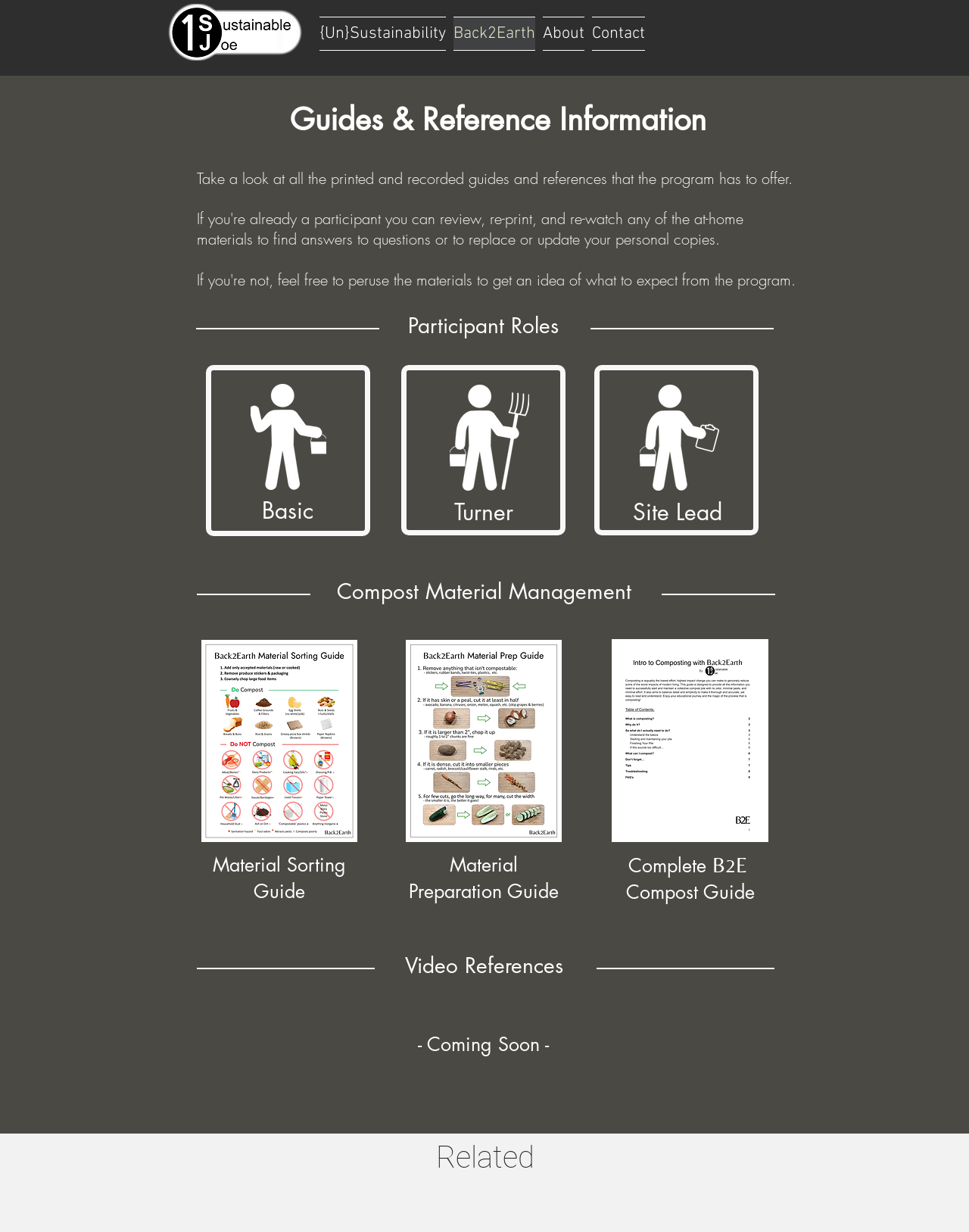Give a comprehensive overview of the webpage, including key elements.

The webpage is titled "Guides & References | 1 Sustainable Joe" and appears to be a resource page for a sustainability program. At the top, there is a navigation menu with links to "Unsustainability", "Back2Earth", "About", and "Contact". To the right of the navigation menu, there is a logo for "1 Sustainable Joe" with an accompanying image.

Below the navigation menu, there is a main content area that takes up most of the page. The first section is headed "Guides & Reference Information" and provides a brief introduction to the guides and references available on the page. 

The next section is headed "Participant Roles" and features three columns with stick figure images and corresponding text labels: "Basic", "Turner", and "Site Lead". Each column has a button link below the image.

Following the participant roles section, there is a section headed "Compost Material Management" with three links to PDF guides: "Material Sorting Guide", "Material Preparation Guide", and "Compost Guide". Each link has a brief descriptive text next to it.

Below the compost material management section, there is a heading "Video References" with a "Coming Soon" message.

At the very bottom of the page, there is a "Related" section with no content.